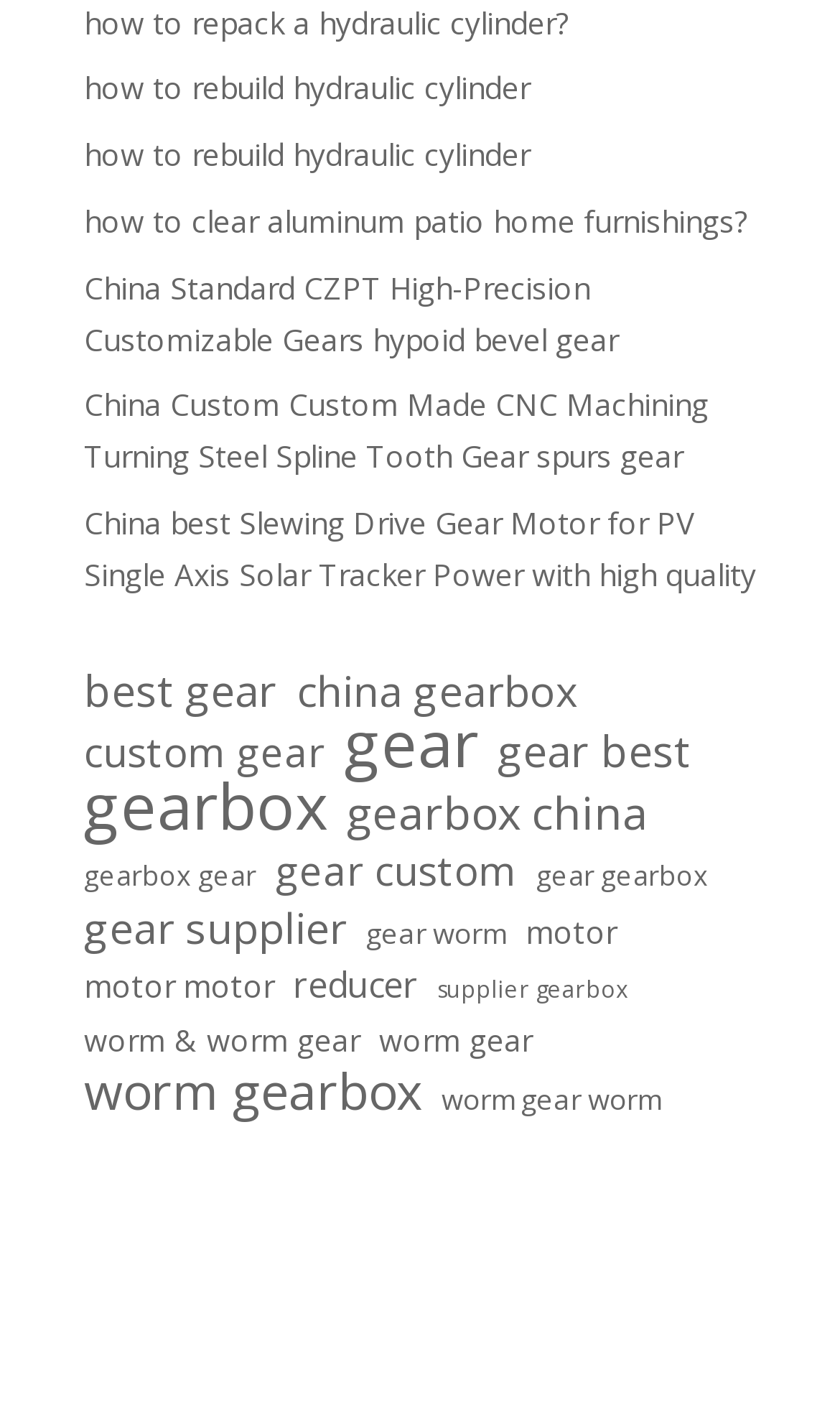Give the bounding box coordinates for the element described by: "worm gearbox".

[0.1, 0.75, 0.503, 0.786]